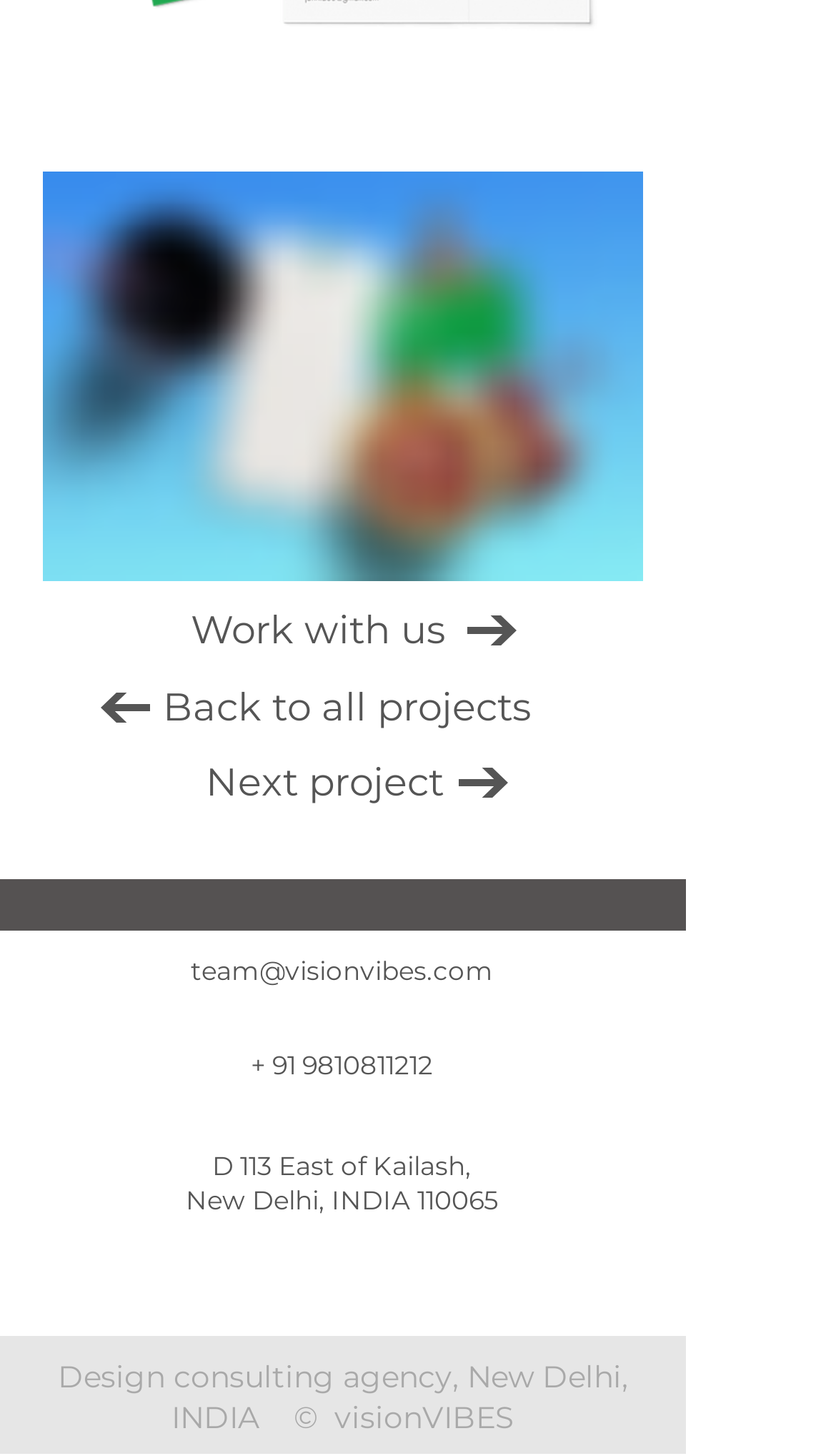Respond with a single word or phrase for the following question: 
What is the email address of the team?

team@visionvibes.com